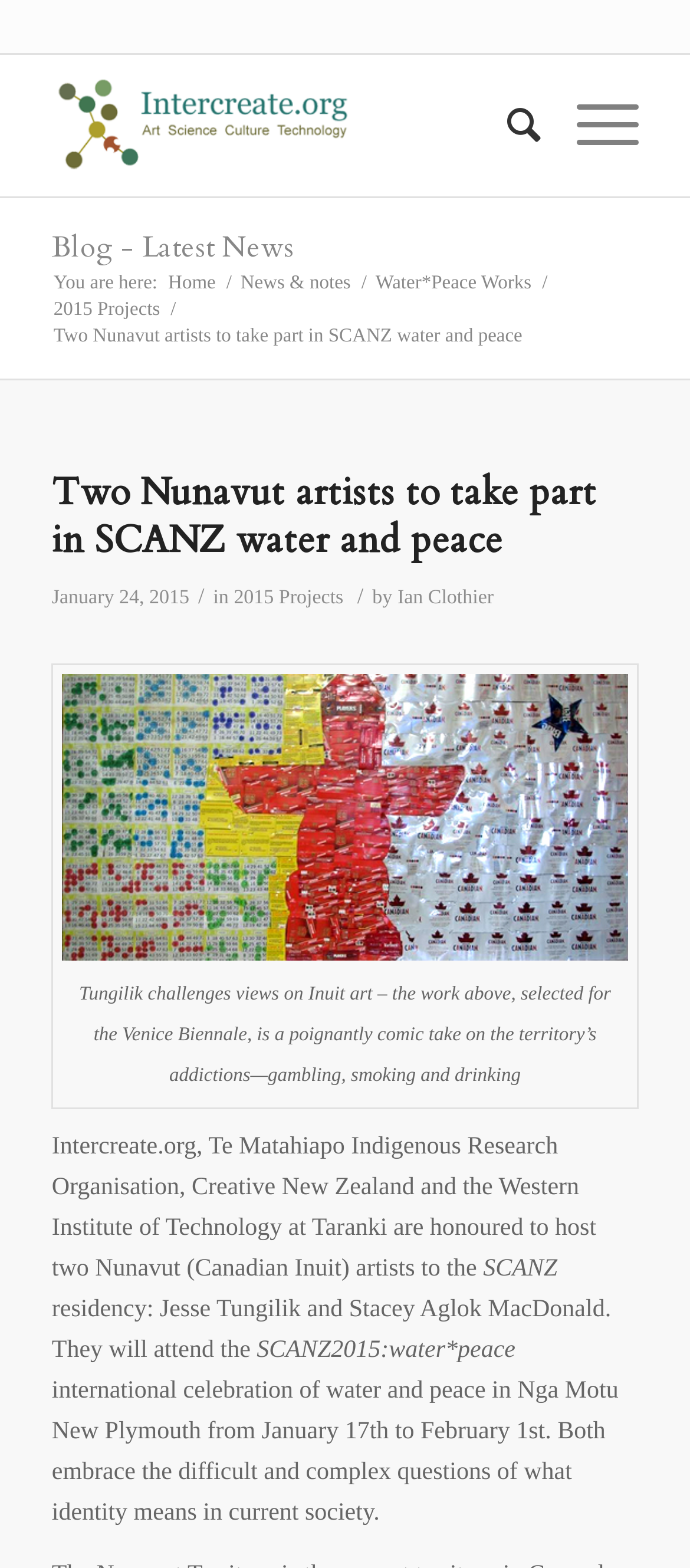Provide a thorough description of the webpage's content and layout.

The webpage appears to be a blog post or news article about two Nunavut artists participating in an event called SCANZ water and peace. At the top of the page, there is a logo and a link to the website "Intercreate.org" on the left, and a series of links to other pages, including "Blog - Latest News", "Home", "News & notes", "Water*Peace Works", and "2015 Projects" on the right.

Below the top section, there is a breadcrumb trail indicating the current page's location, with links to "Home", "News & notes", and "2015 Projects". The title of the article, "Two Nunavut artists to take part in SCANZ water and peace", is displayed prominently, along with the date "January 24, 2015" and the author's name, "Ian Clothier".

The main content of the article is divided into several sections. The first section describes the event, mentioning that it is a collaboration between several organizations, including Intercreate.org, Te Matahiapo Indigenous Research Organisation, Creative New Zealand, and the Western Institute of Technology at Taranki. The text also introduces the two Nunavut artists, Jesse Tungilik and Stacey Aglok MacDonald, who will be attending the event.

The second section features an image with a caption describing a work of art by Tungilik, which was selected for the Venice Biennale. The image is positioned below the introductory text, and the caption is a long paragraph that describes the artwork and its significance.

The rest of the article continues to describe the event, SCANZ2015:water*peace, which is an international celebration of water and peace taking place in Nga Motu New Plymouth from January 17th to February 1st. The text discusses the themes of identity and society, and how the event will explore these complex questions.